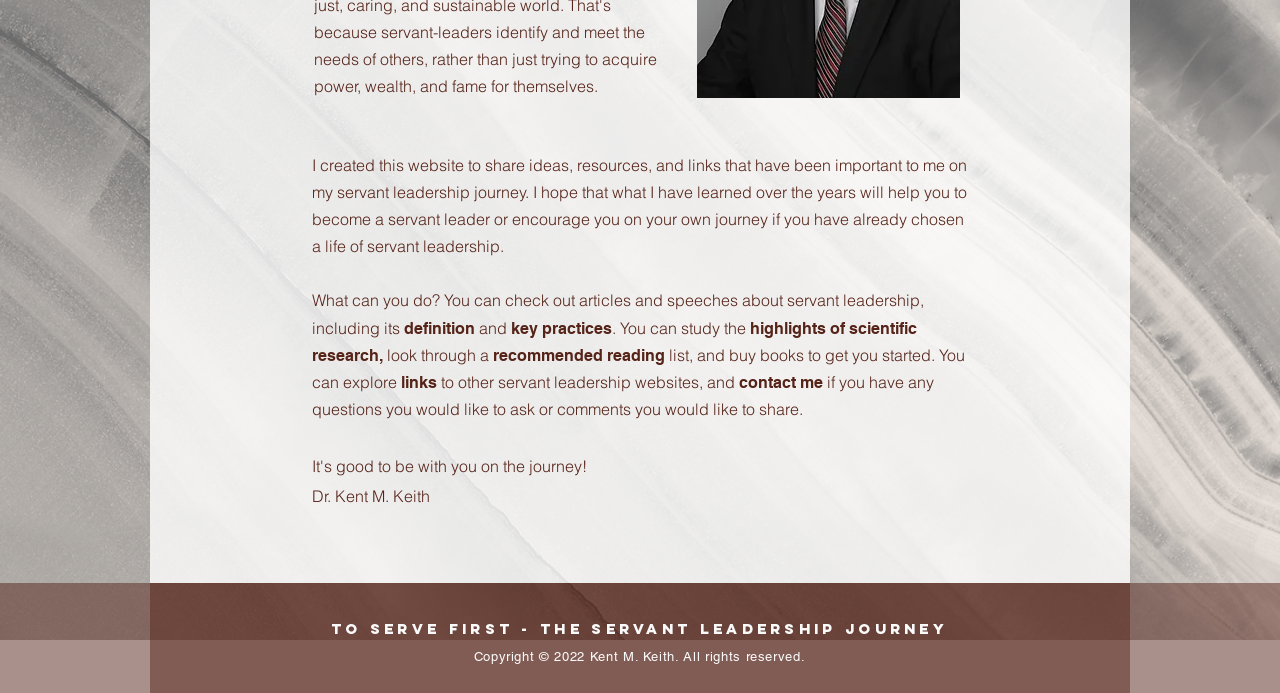Using the description "highlights of scientific research", locate and provide the bounding box of the UI element.

[0.244, 0.46, 0.716, 0.526]